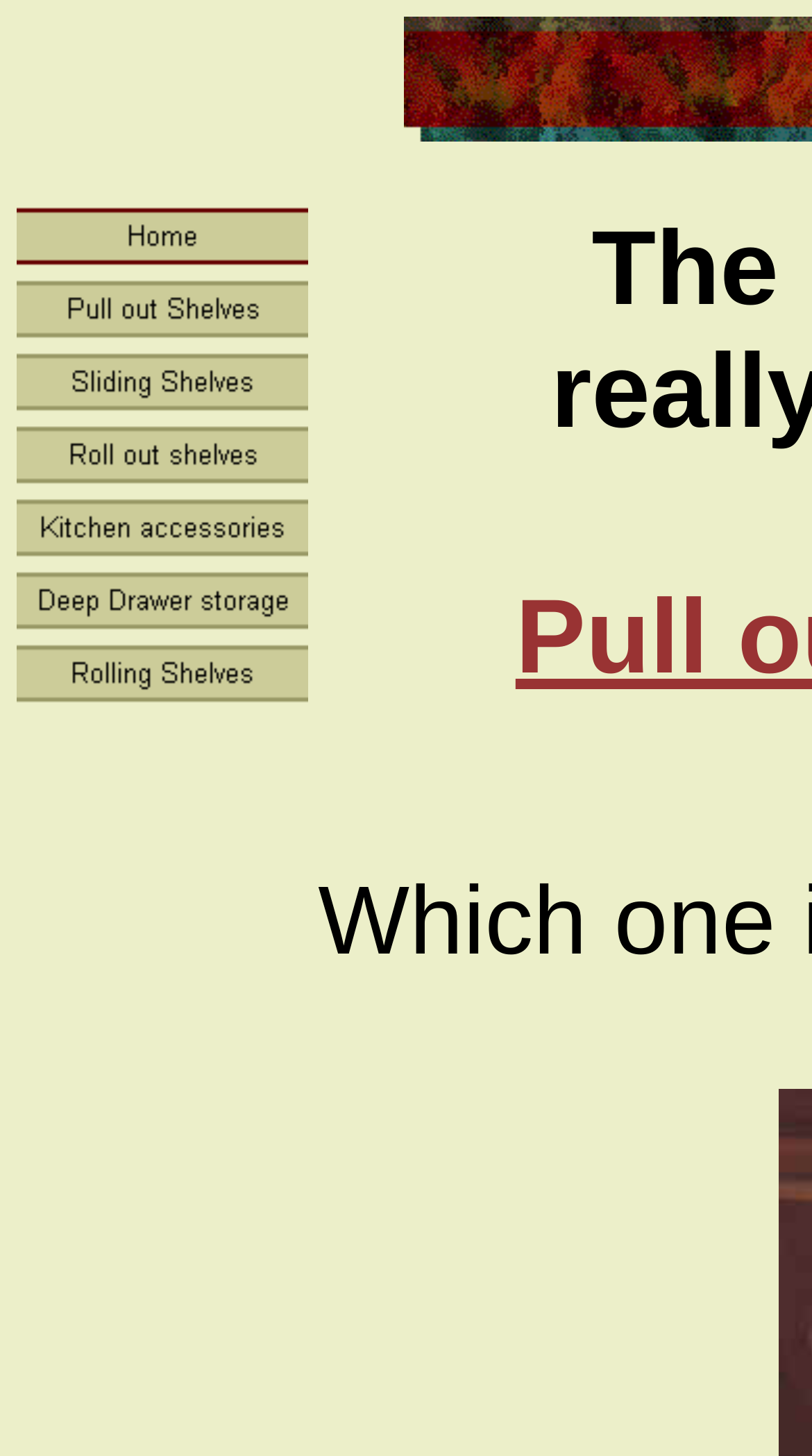What is the purpose of the images in the top navigation menu?
From the image, respond with a single word or phrase.

To decorate links